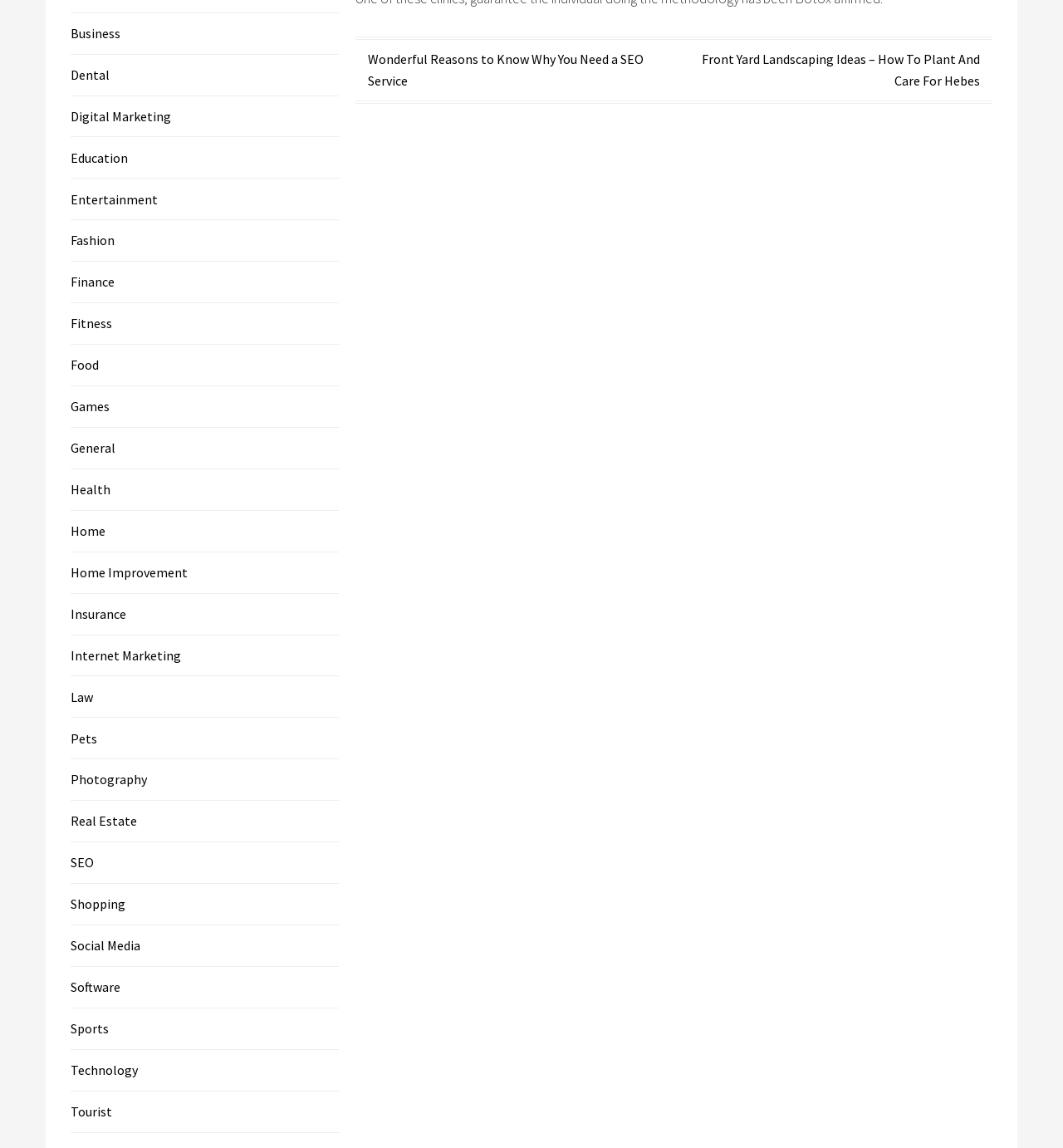Please locate the bounding box coordinates for the element that should be clicked to achieve the following instruction: "Explore 'Technology'". Ensure the coordinates are given as four float numbers between 0 and 1, i.e., [left, top, right, bottom].

[0.066, 0.925, 0.13, 0.939]